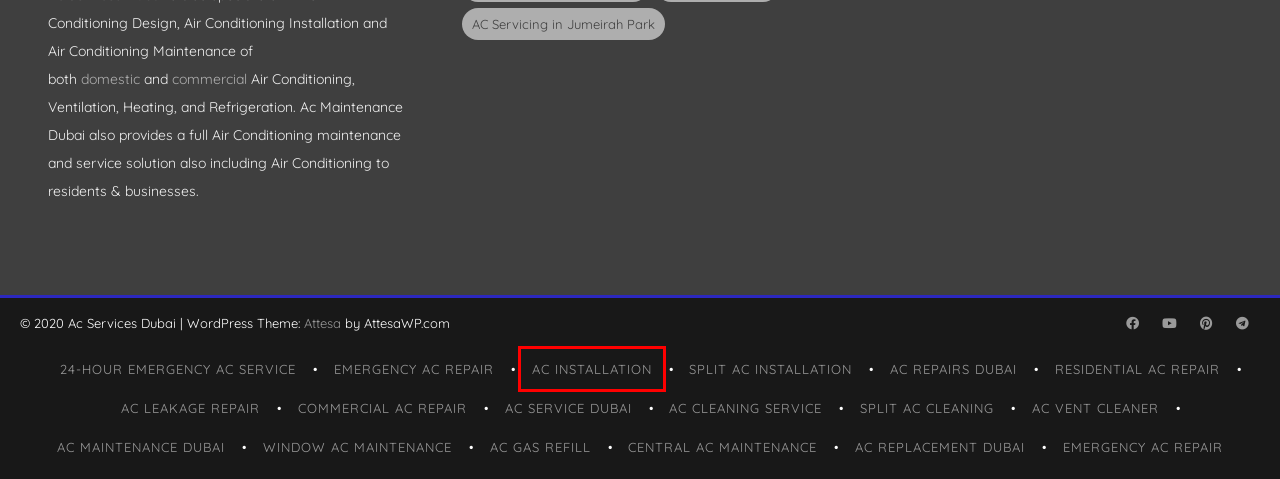Review the screenshot of a webpage containing a red bounding box around an element. Select the description that best matches the new webpage after clicking the highlighted element. The options are:
A. Residential AC Repair - Ac Services In Dubai - 0522112800
B. AC Cleaning Service - Ac Services In Dubai - 0522112800
C. Ac Repairs Dubai - Ac Services In Dubai - 0522112800
D. Ac Service Dubai - Ac Services In Dubai - 0522112800
E. Commercial AC Repair - Ac Services In Dubai - 0522112800
F. Central AC Maintenance - Ac Services In Dubai - 0522112800
G. Emergency AC Repair - Ac Services In Dubai - 0522112800
H. Ac Installation - 052-211-2800 - AC Services Dubai

H